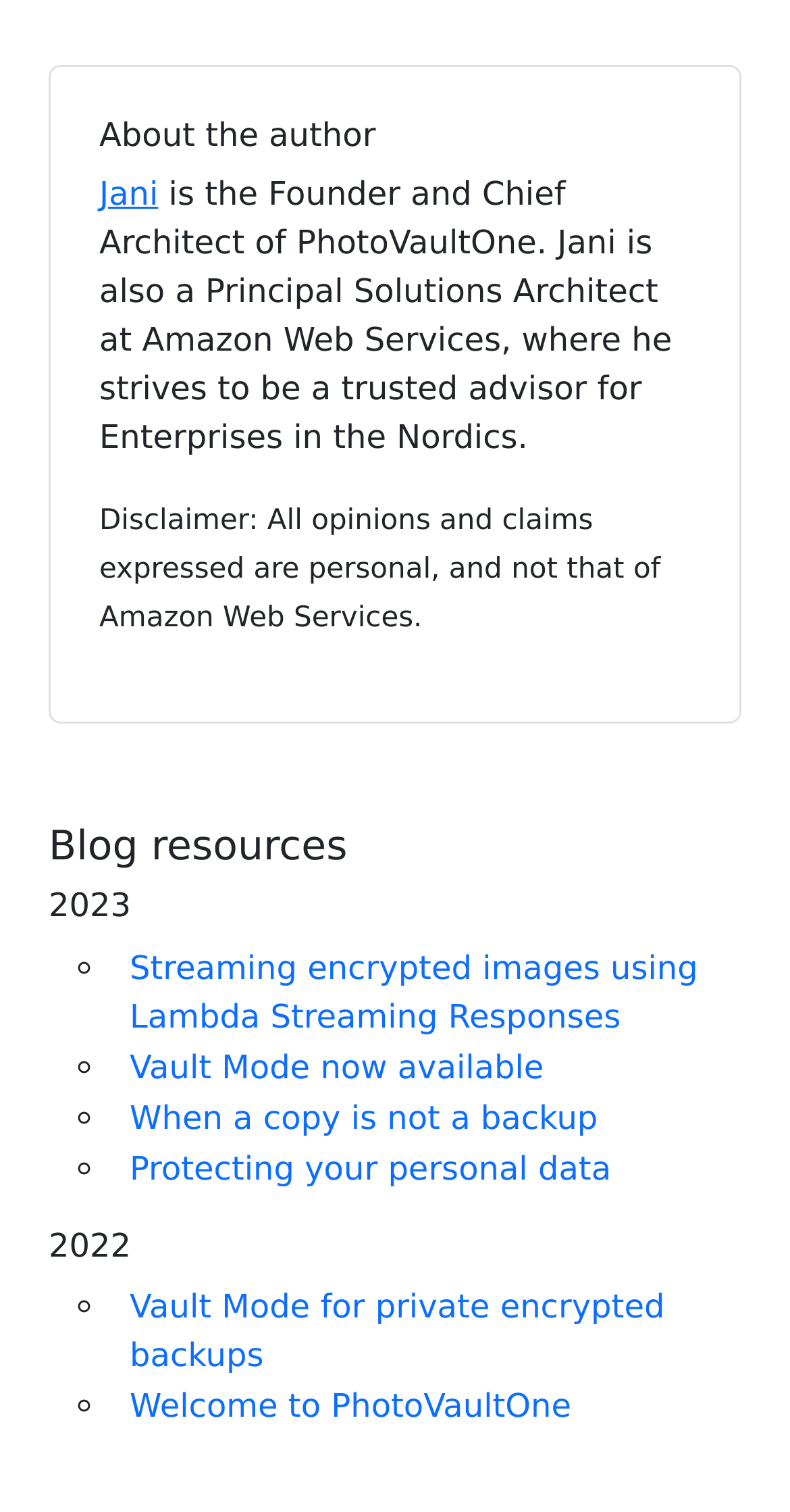What is the topic of the blog post 'Streaming encrypted images using Lambda Streaming Responses'?
Can you provide a detailed and comprehensive answer to the question?

The topic of the blog post can be determined by reading the text of the link 'Streaming encrypted images using Lambda Streaming Responses' which is located under the heading '2023'.